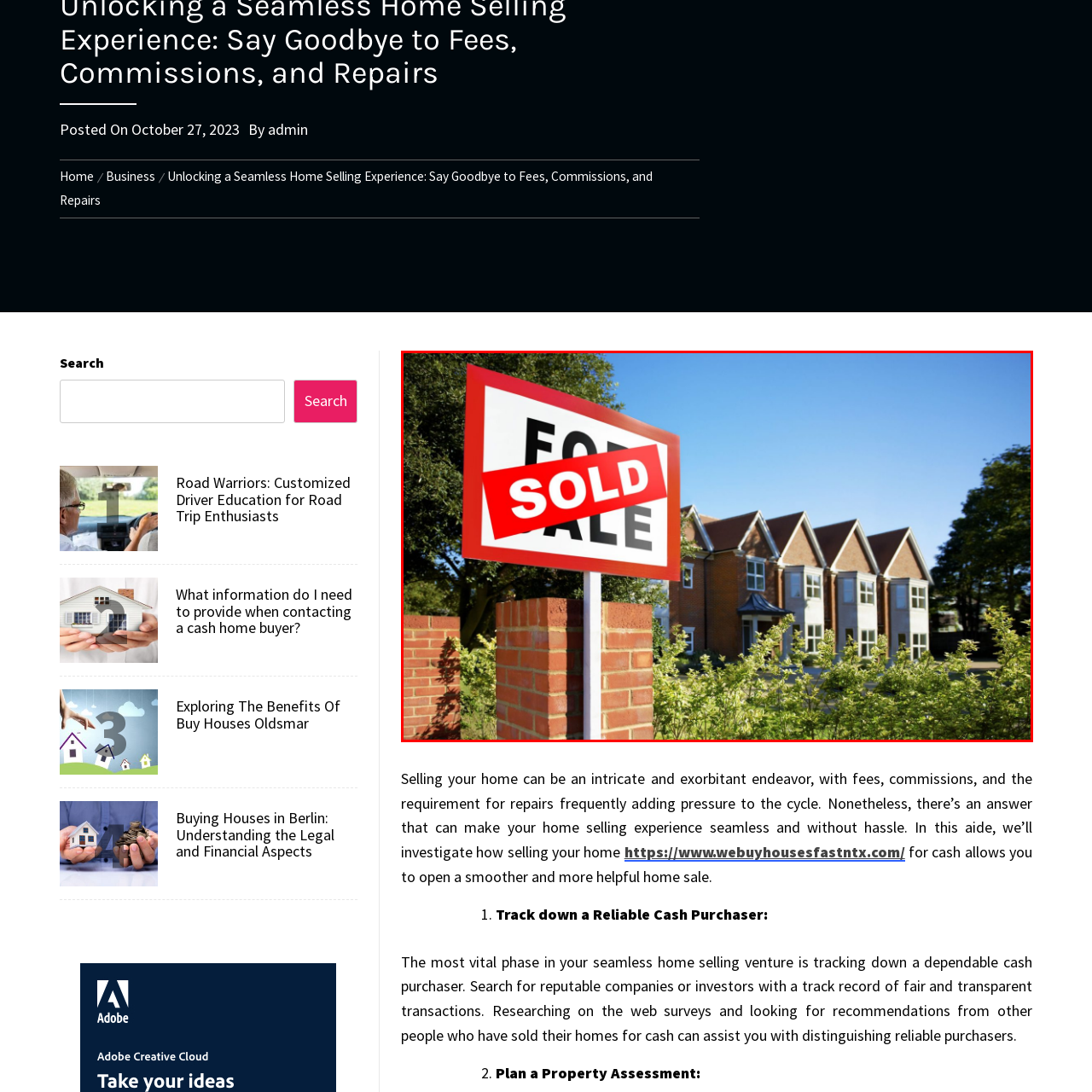Describe in detail the visual elements within the red-lined box.

The image captures a vibrant, sunlit scene showcasing a residential property with a prominent "FOR SALE" sign that has been stamped with "SOLD." This indicates a successful real estate transaction, suggesting a smooth and fulfilling home selling experience. The background features a charming row of homes, demonstrating a welcoming neighborhood. Lush green foliage frames the scene, enhancing the feeling of a serene environment. This visual representation aligns with the theme of unlocking a seamless home-selling experience, emphasizing the end result of selling a home for cash without the usual fees, commissions, and repairs commonly associated with traditional sales processes.